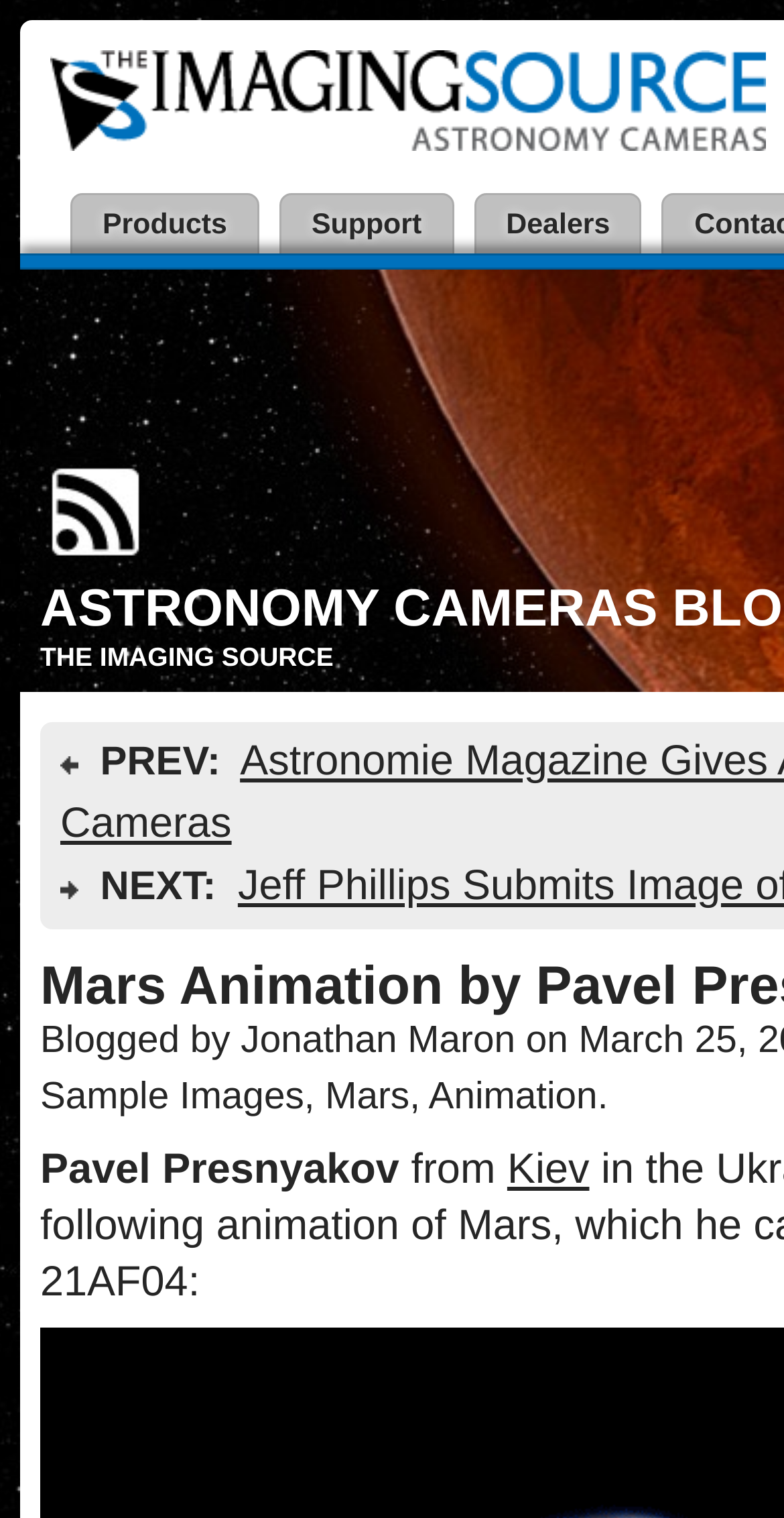Provide a one-word or brief phrase answer to the question:
What is the name of the person who sent the animation?

Pavel Presnyakov